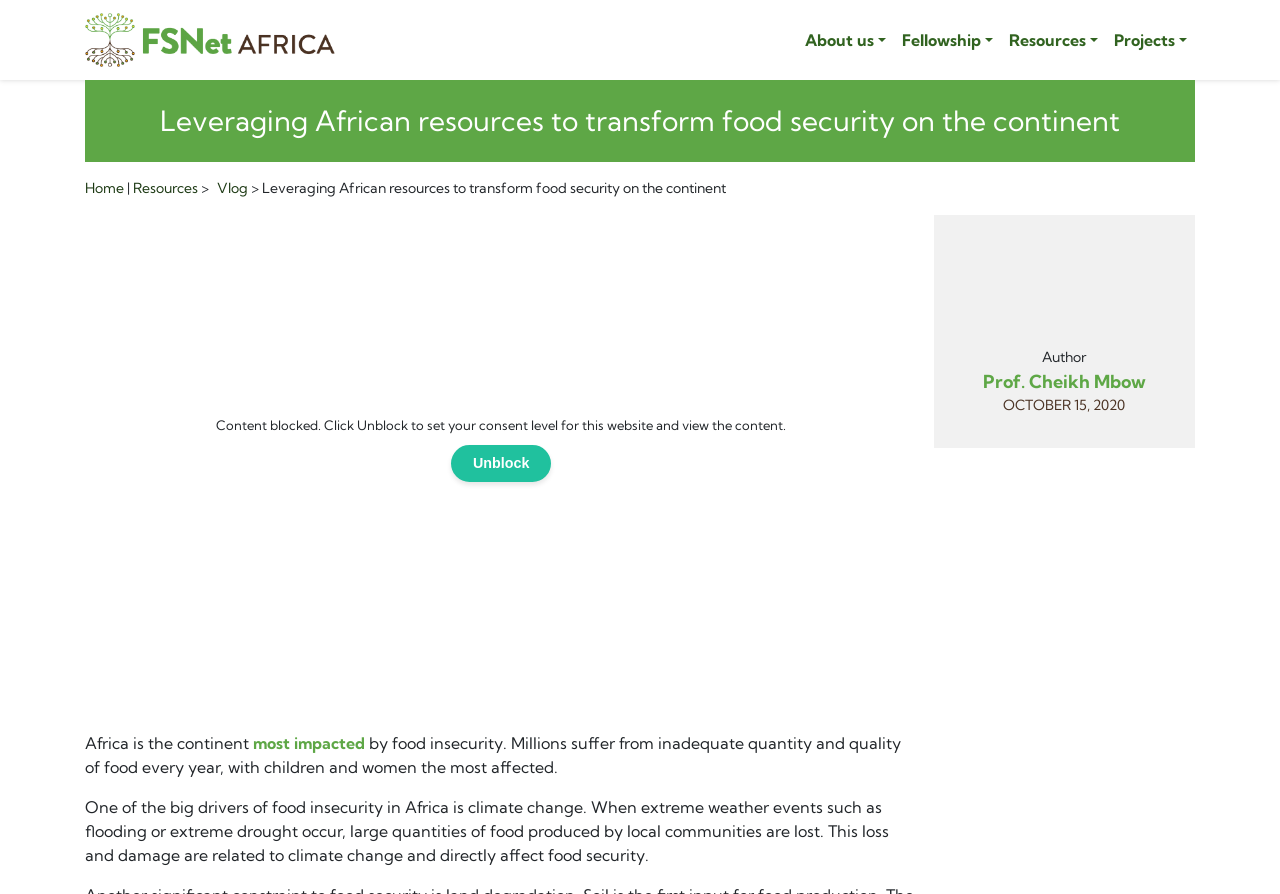What is the date of the article?
Please answer the question with as much detail and depth as you can.

The date of the article can be found at the bottom of the article, where it is written 'OCTOBER 15, 2020'.